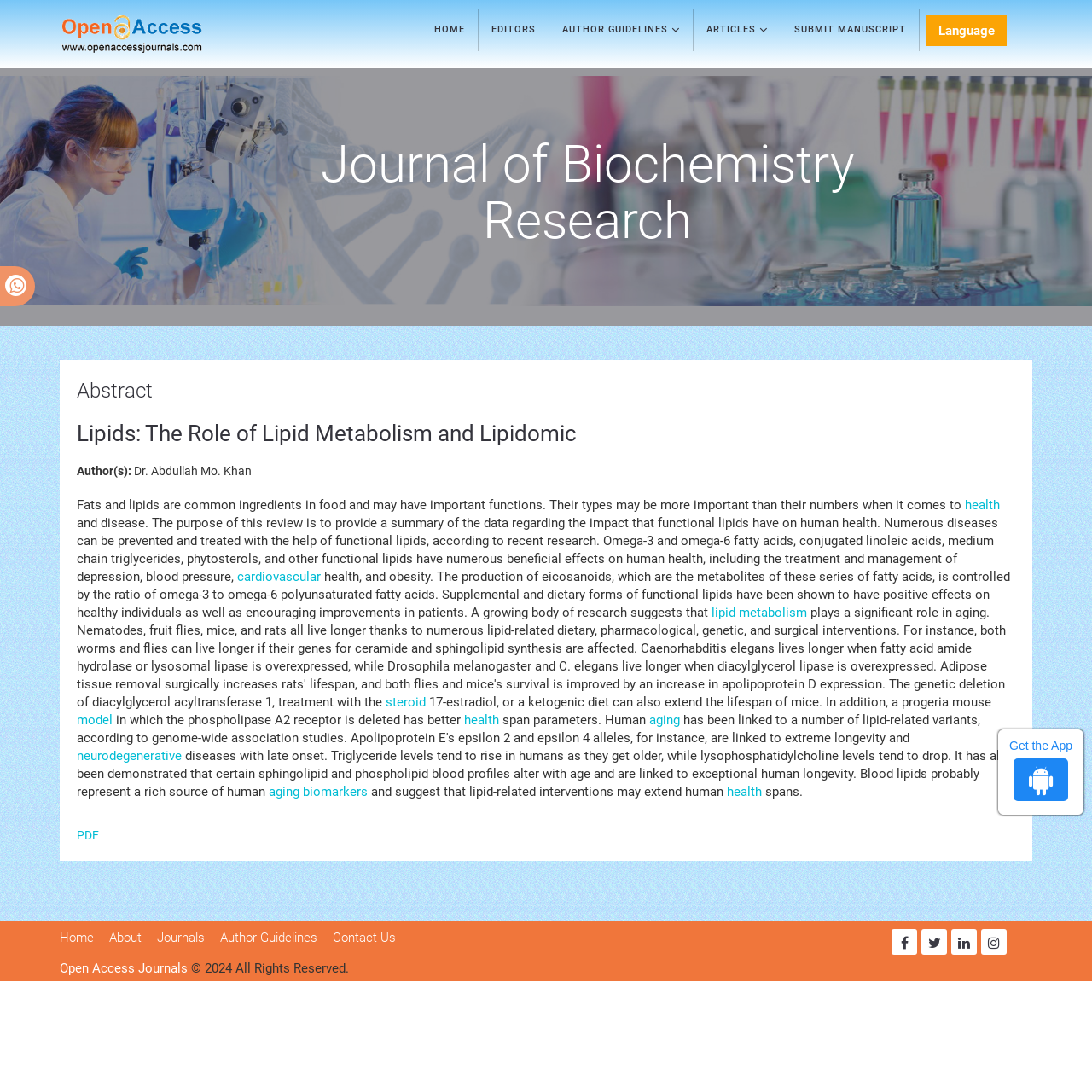What is the purpose of the review?
Give a detailed and exhaustive answer to the question.

I found the answer by reading the static text element with the text 'The purpose of this review is to provide a summary of the data regarding the impact that functional lipids have on human health.'.